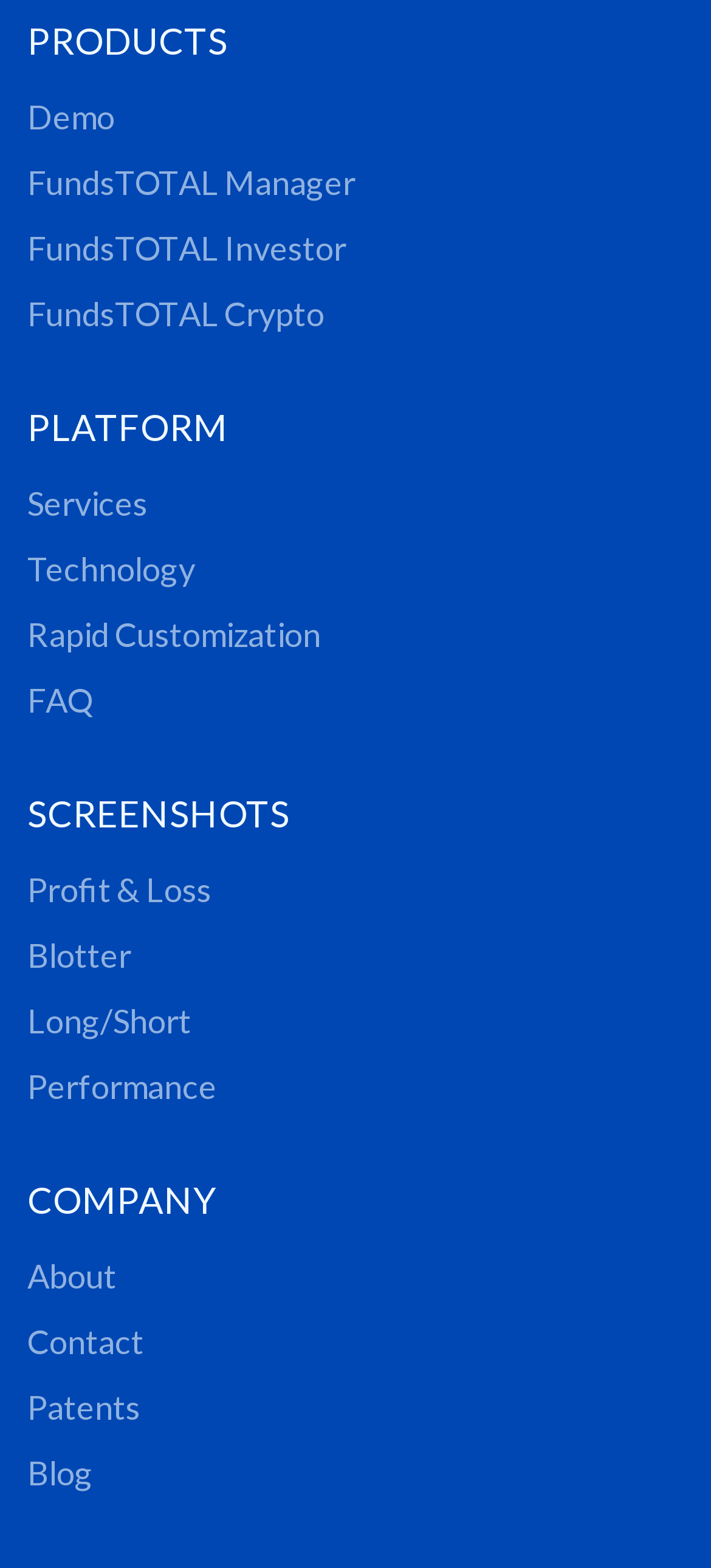Determine the bounding box coordinates of the section I need to click to execute the following instruction: "View Demo". Provide the coordinates as four float numbers between 0 and 1, i.e., [left, top, right, bottom].

[0.038, 0.061, 0.162, 0.087]